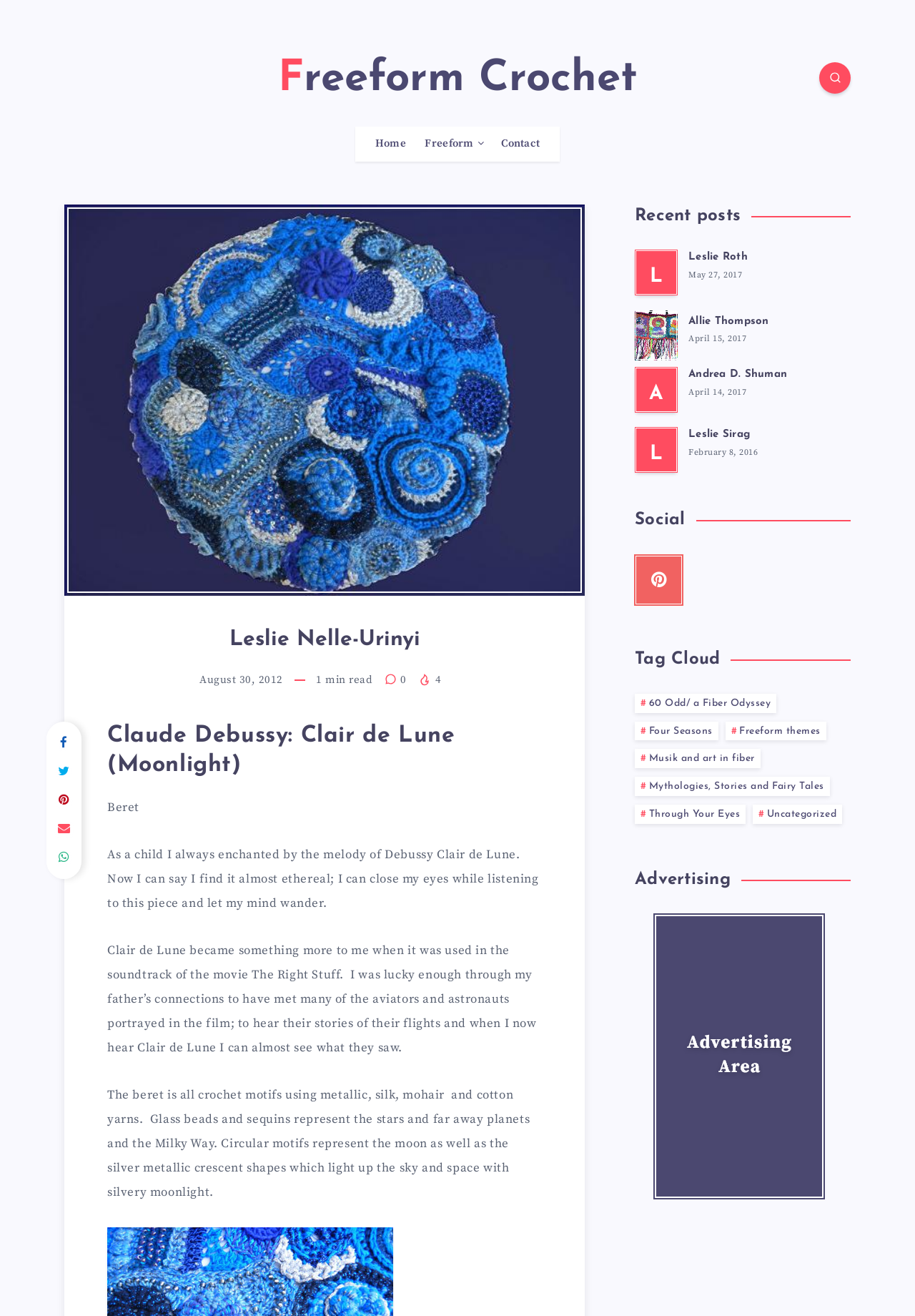Please find the bounding box for the following UI element description. Provide the coordinates in (top-left x, top-left y, bottom-right x, bottom-right y) format, with values between 0 and 1: parent_node: Freeform Crochet

[0.895, 0.047, 0.93, 0.071]